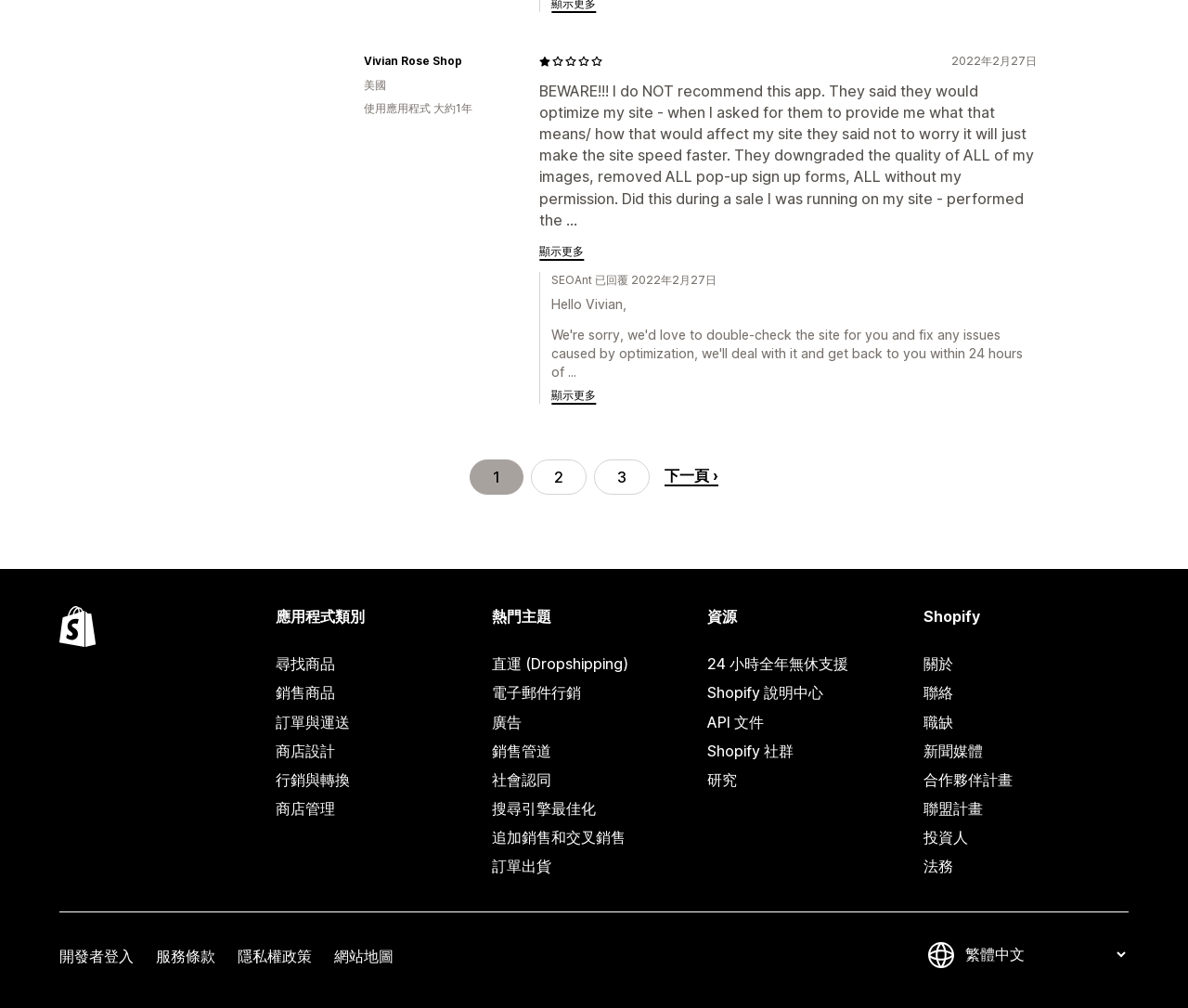What is the date of the review?
Based on the screenshot, answer the question with a single word or phrase.

2022年2月27日